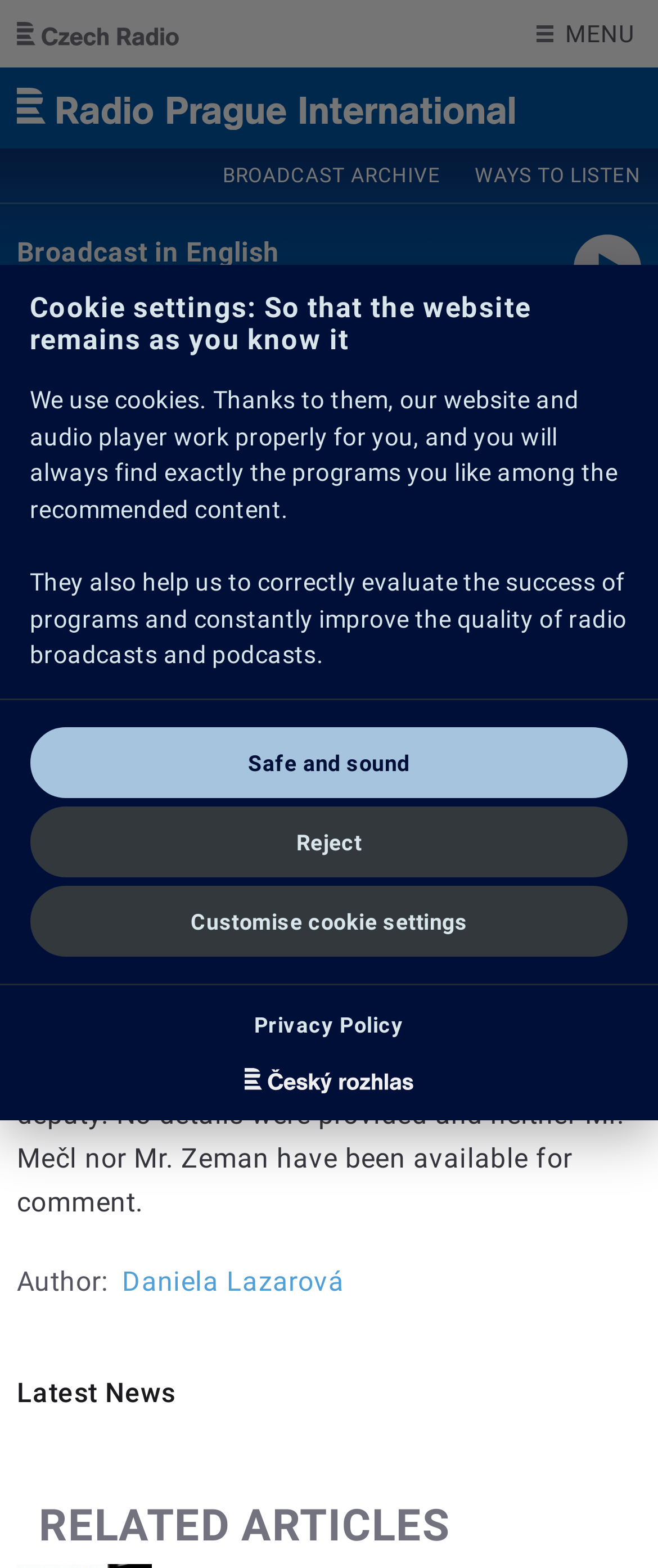Please find the bounding box coordinates of the element that must be clicked to perform the given instruction: "Click the 'News' link". The coordinates should be four float numbers from 0 to 1, i.e., [left, top, right, bottom].

[0.0, 0.22, 0.184, 0.263]